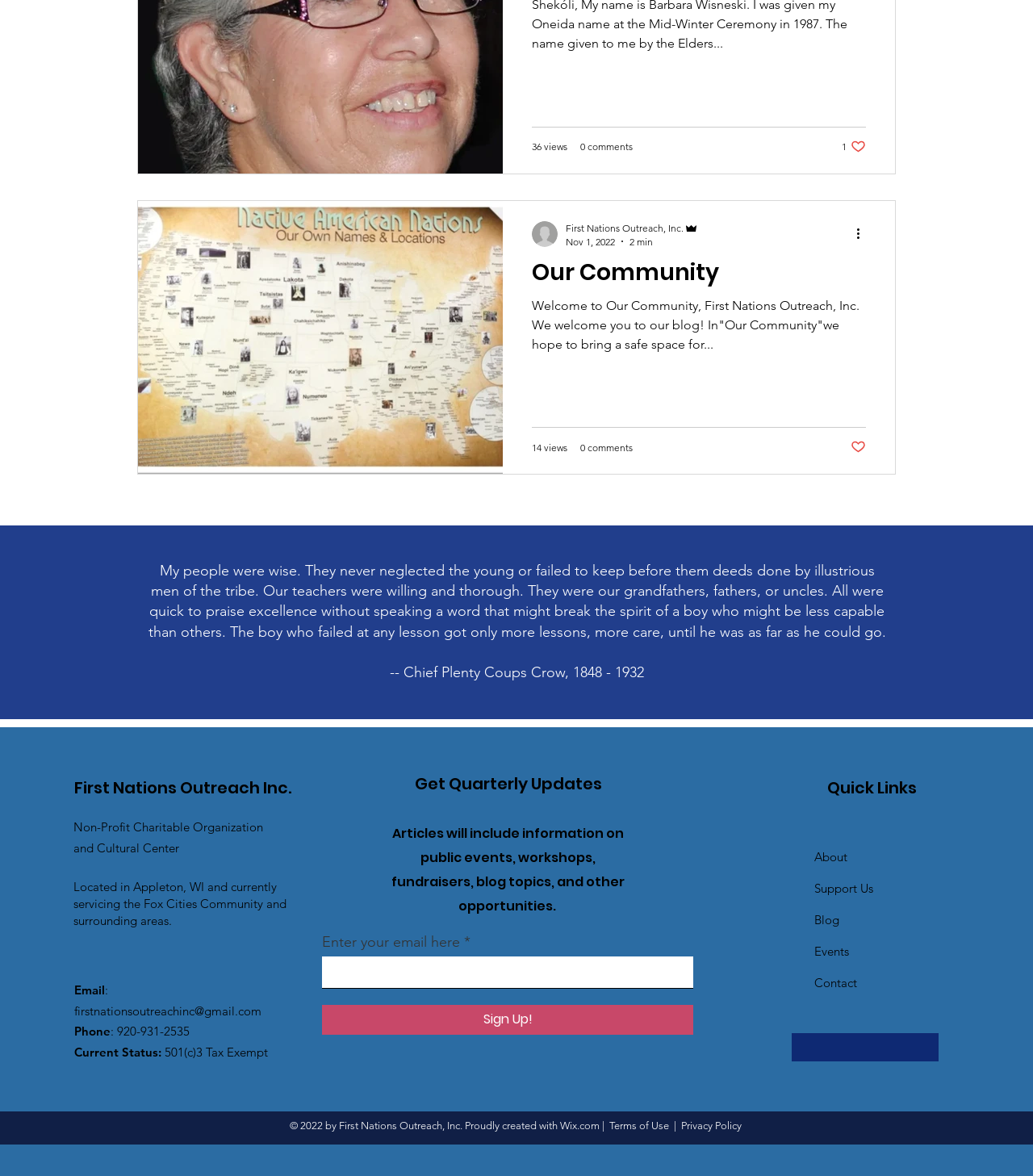Locate the UI element described by First Nations Outreach, Inc. in the provided webpage screenshot. Return the bounding box coordinates in the format (top-left x, top-left y, bottom-right x, bottom-right y), ensuring all values are between 0 and 1.

[0.548, 0.187, 0.677, 0.2]